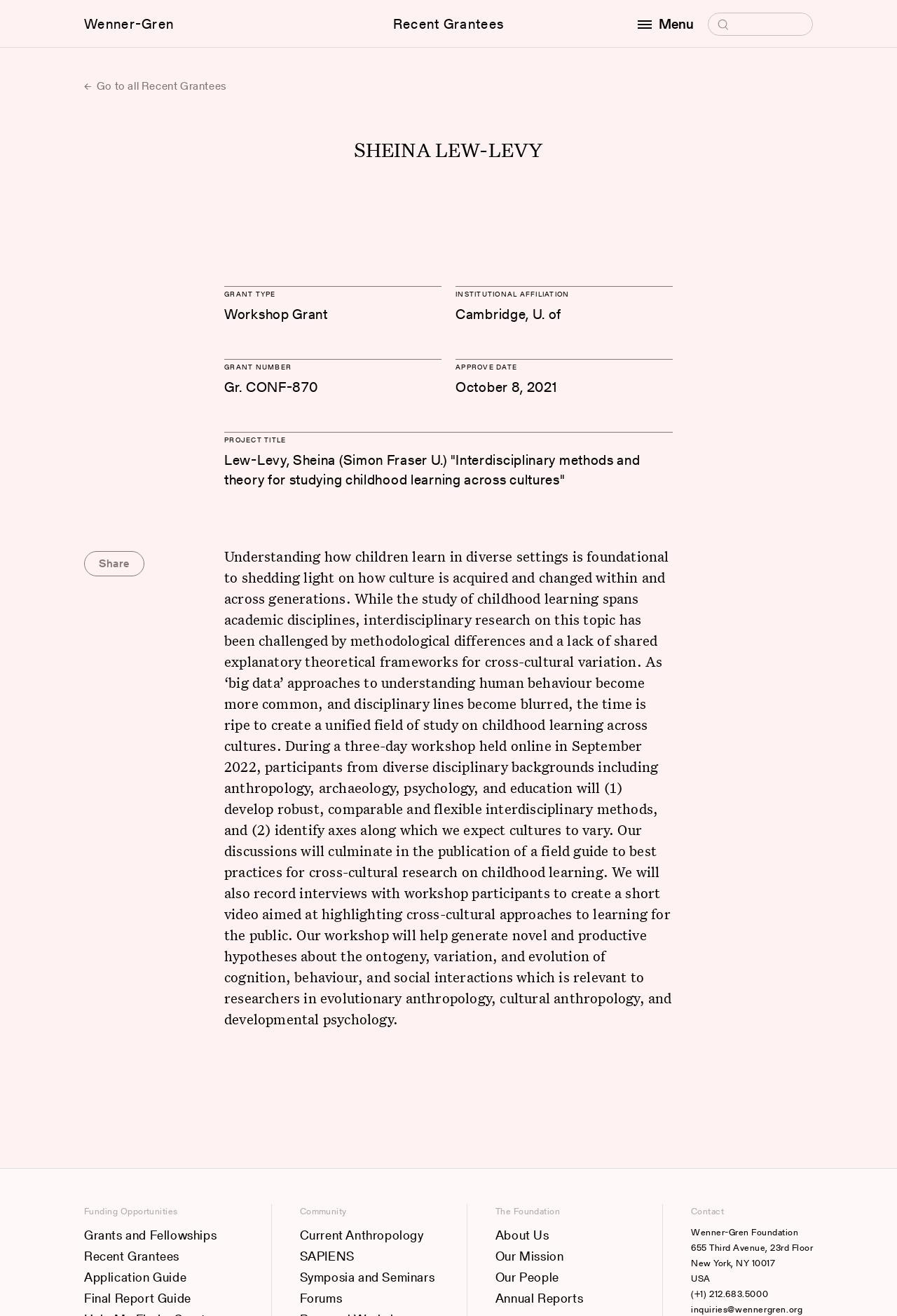Locate the bounding box coordinates of the area to click to fulfill this instruction: "Contact the Wenner-Gren Foundation". The bounding box should be presented as four float numbers between 0 and 1, in the order [left, top, right, bottom].

[0.77, 0.977, 0.906, 0.989]